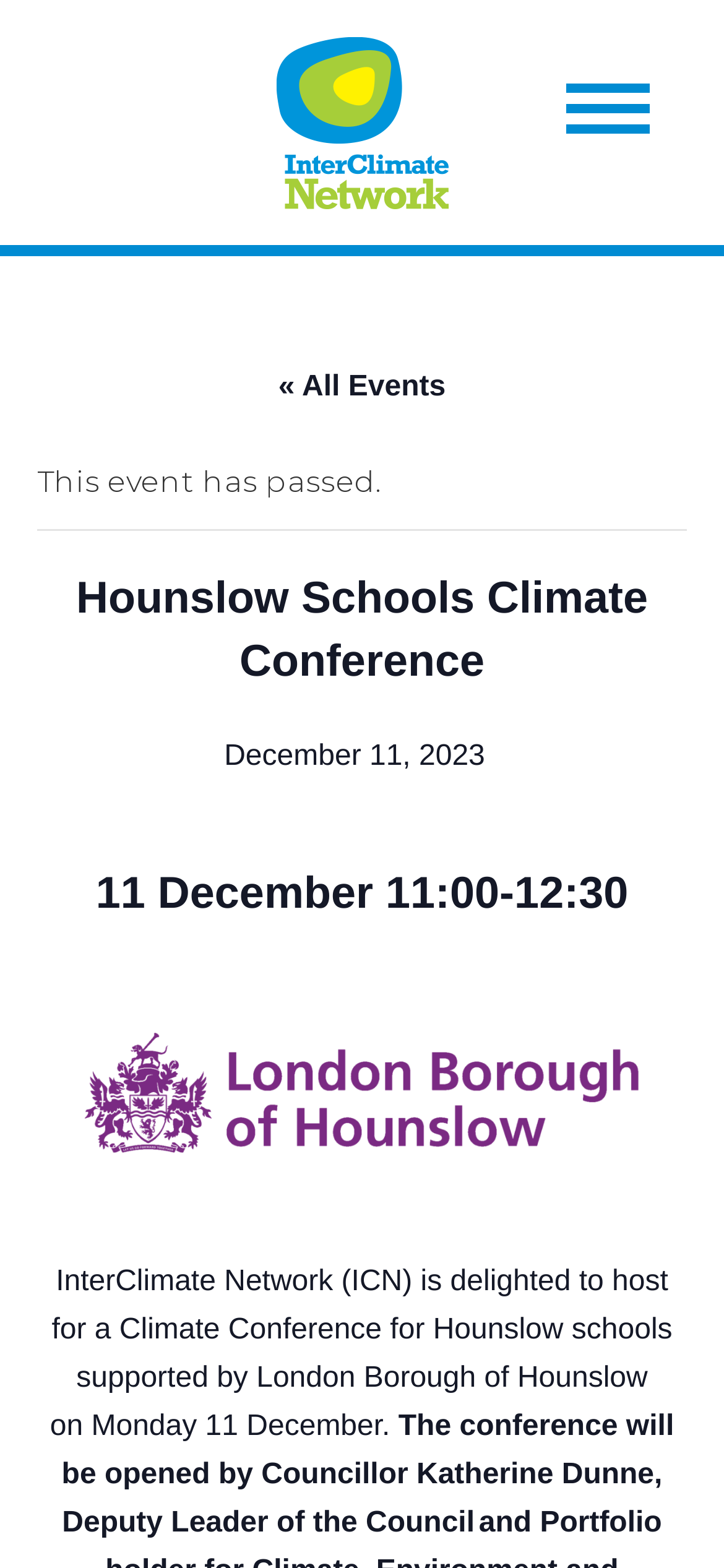Explain the features and main sections of the webpage comprehensively.

The webpage appears to be an event page for the Hounslow Schools Climate Conference, which has already passed. At the top left of the page, there is a link to the "Interclimate Network" with an accompanying image of the same name. Below this, there is a link to "« All Events". 

The main content of the page is divided into sections. The first section has a heading that reads "Hounslow Schools Climate Conference" and is positioned near the top of the page. Below this heading, there is a subheading that displays the date "December 11, 2023". Further down, there is another subheading that provides the time of the event, "11 December 11:00-12:30". 

To the right of these headings, there is a notice that states "This event has passed." Below this notice, there is a paragraph of text that describes the event, mentioning that it was hosted by InterClimate Network and supported by London Borough of Hounslow. The text also specifies the date of the event as Monday, 11 December.